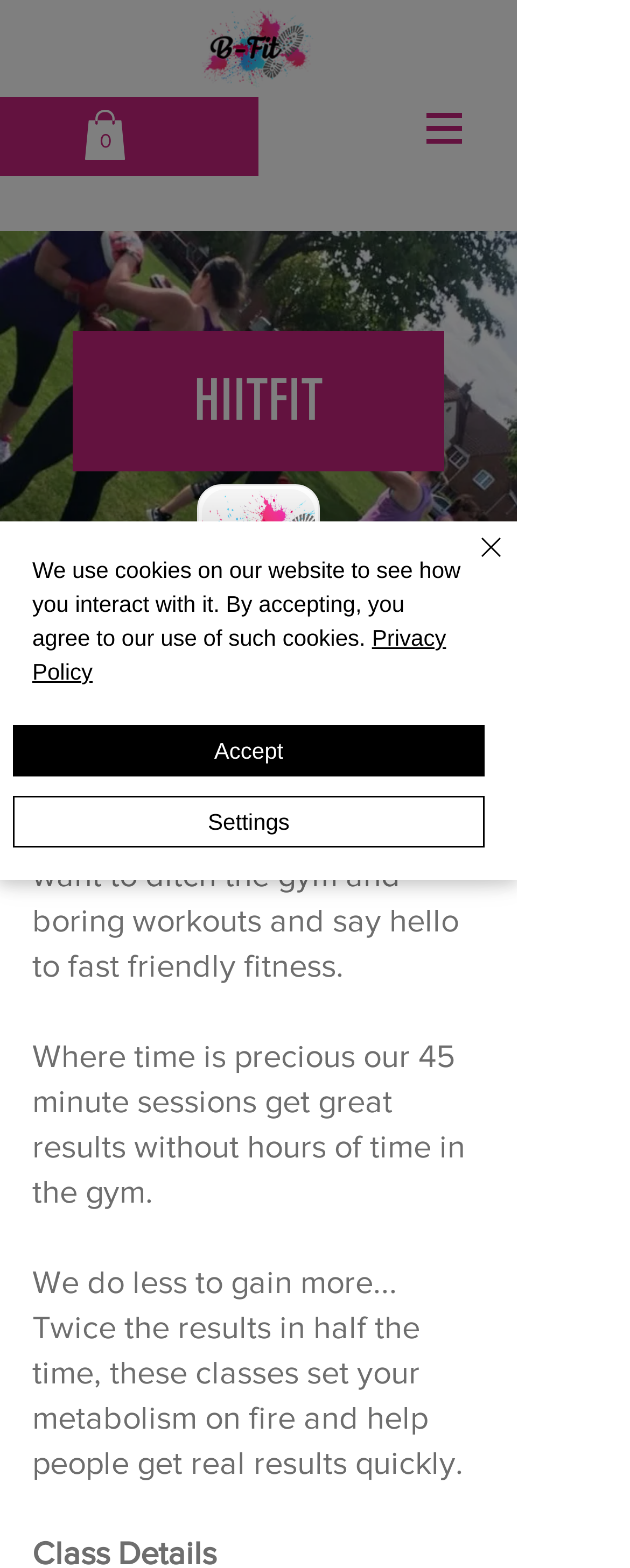Please specify the coordinates of the bounding box for the element that should be clicked to carry out this instruction: "Open navigation menu". The coordinates must be four float numbers between 0 and 1, formatted as [left, top, right, bottom].

[0.613, 0.049, 0.795, 0.113]